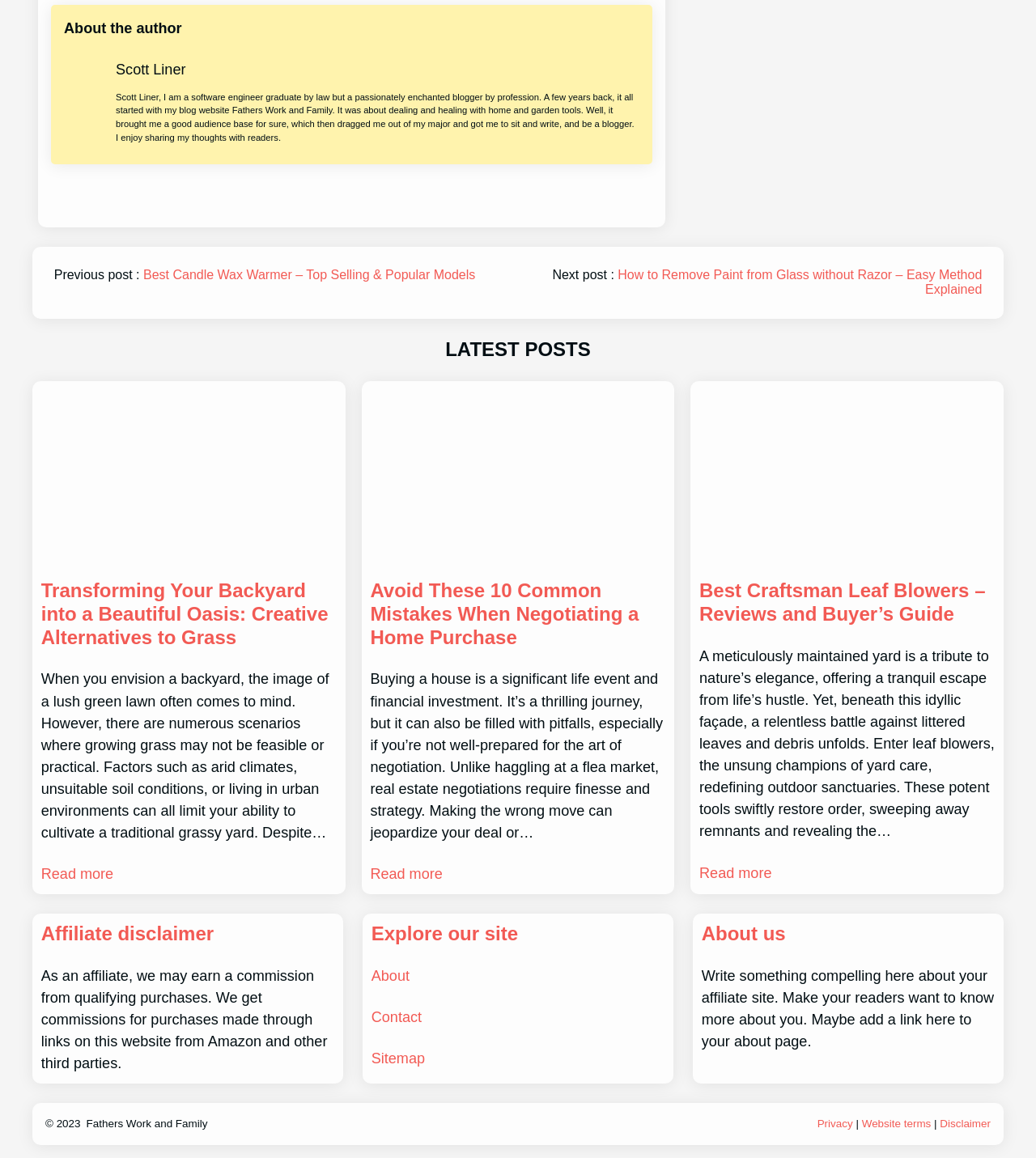Can you show the bounding box coordinates of the region to click on to complete the task described in the instruction: "Visit the previous post"?

[0.138, 0.232, 0.459, 0.243]